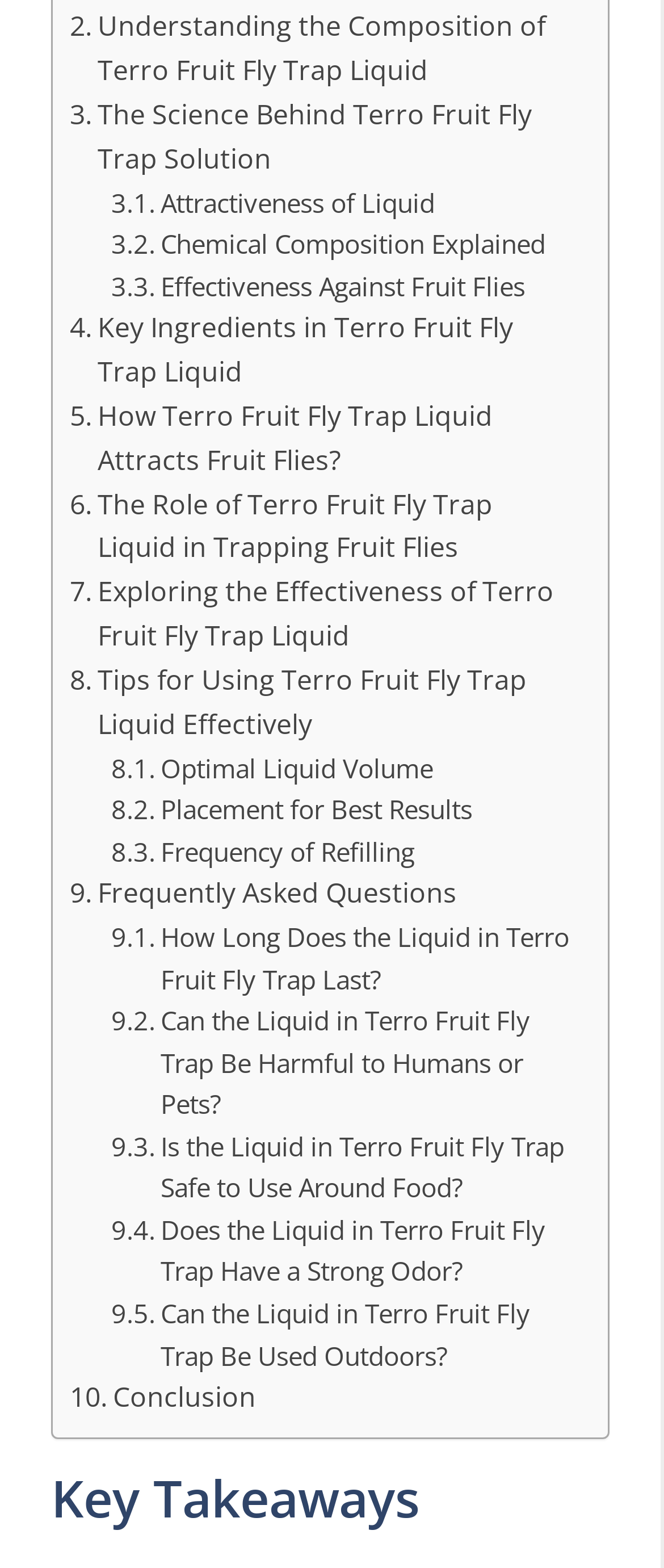Given the element description, predict the bounding box coordinates in the format (top-left x, top-left y, bottom-right x, bottom-right y), using floating point numbers between 0 and 1: Conclusion

[0.105, 0.878, 0.385, 0.906]